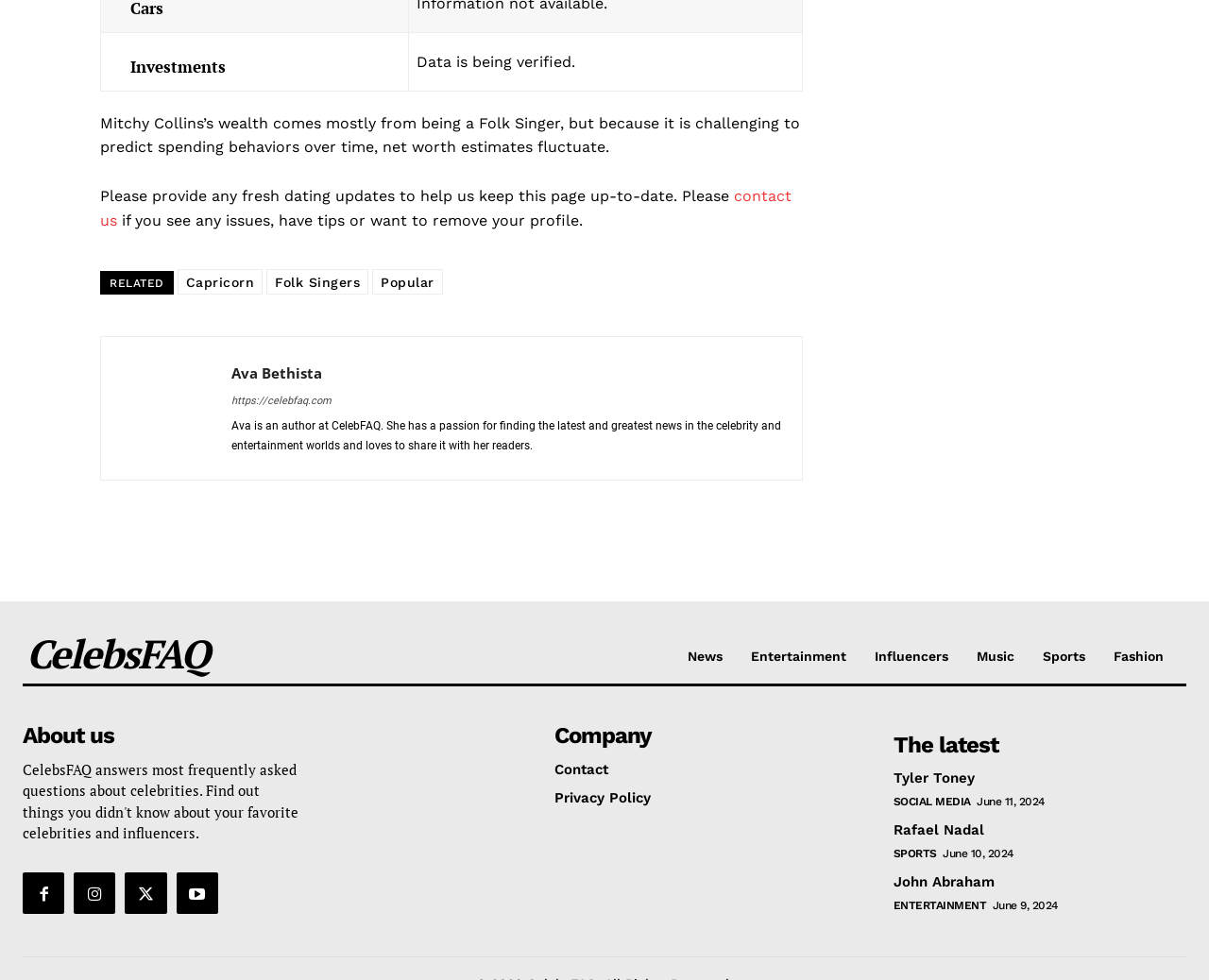What is the date of the article about Tyler Toney?
Respond to the question with a single word or phrase according to the image.

June 11, 2024